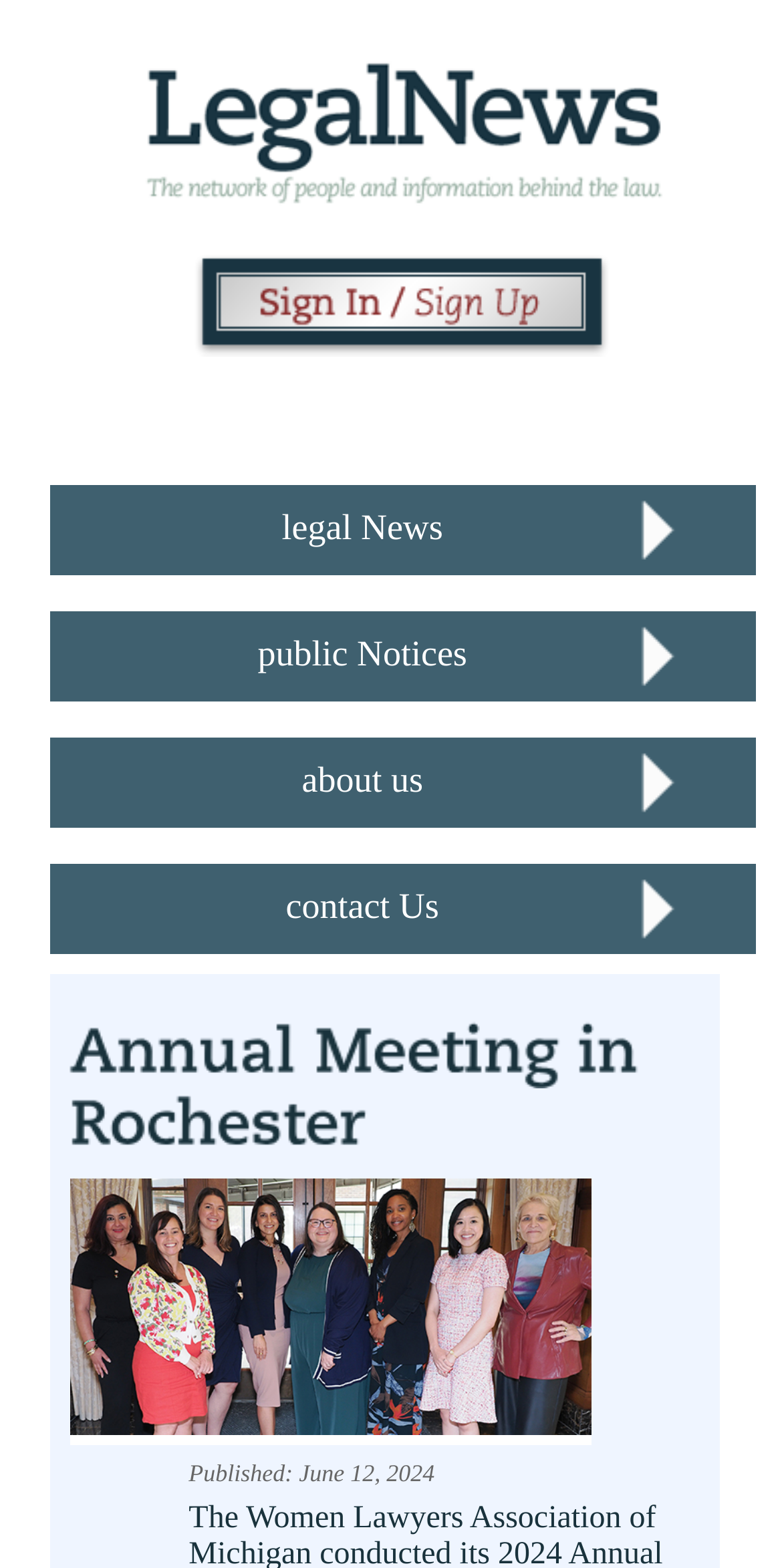Answer the question in one word or a short phrase:
When was the article published?

June 12, 2024